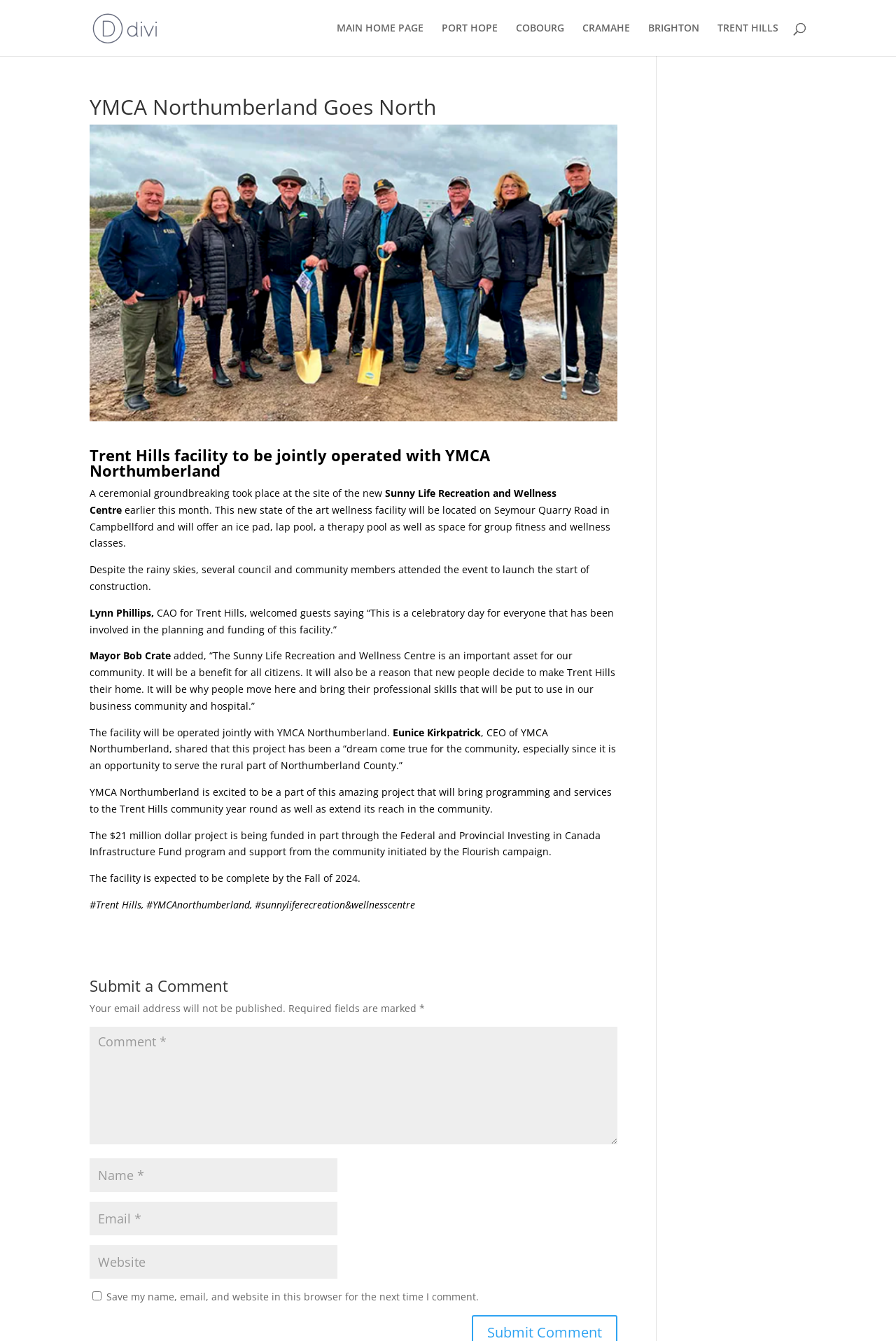Pinpoint the bounding box coordinates of the clickable element needed to complete the instruction: "Submit a comment". The coordinates should be provided as four float numbers between 0 and 1: [left, top, right, bottom].

[0.1, 0.729, 0.689, 0.746]